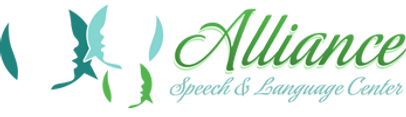Give a thorough and detailed caption for the image.

The image features the logo of the "Alliance Speech & Language Center," visually representing the organization's focus on orofacial myofunctional disorders and related therapies. The logo incorporates elegant graphics of profile silhouettes in varying shades of green and teal, which symbolize communication and connection. The stylized text of "Alliance" is prominently displayed in an inviting cursive font, suggesting a warm and supportive environment for clients. The overall design reflects the center's commitment to fostering effective communication and promoting healthy speech and language development.